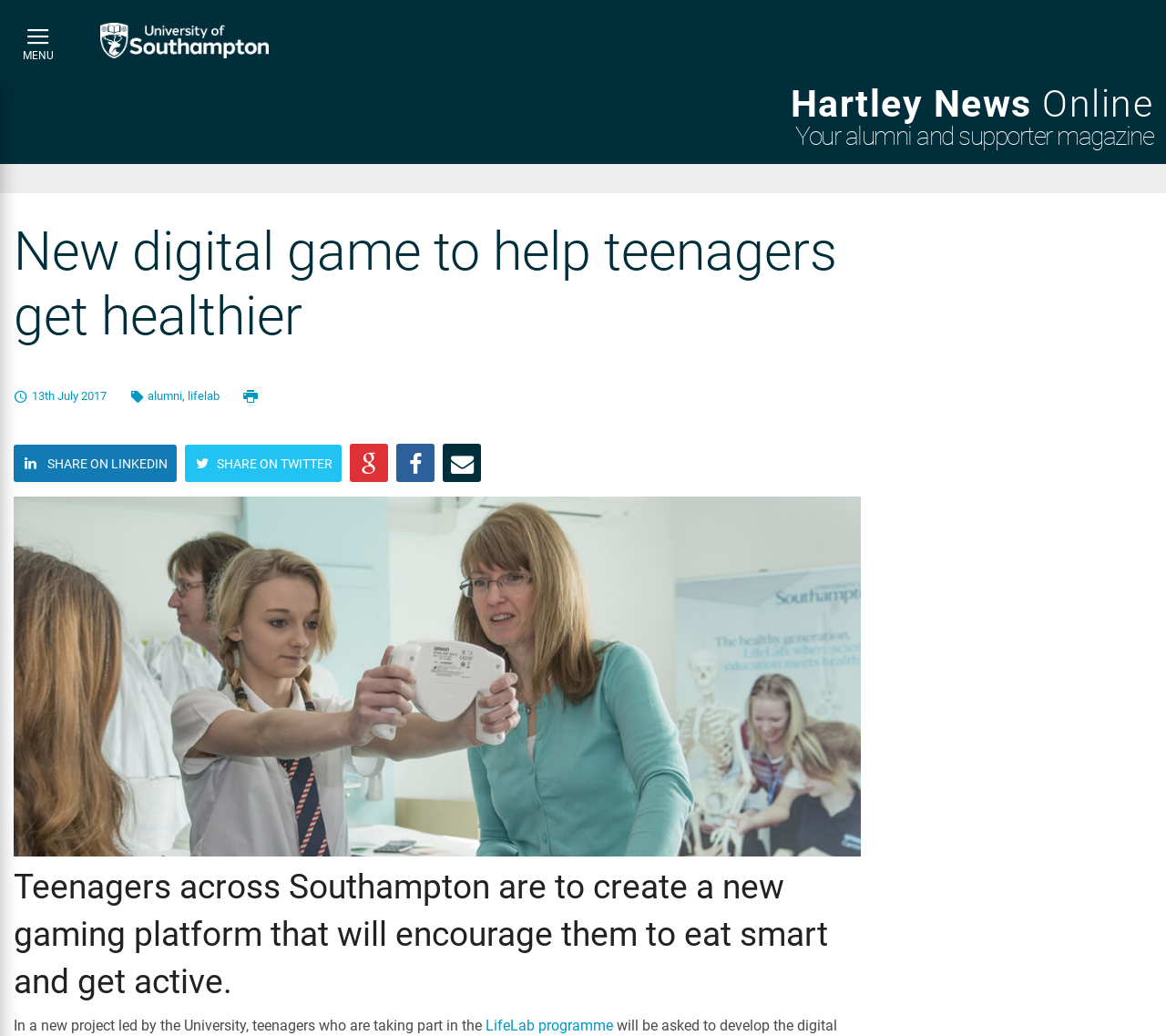Can you find and provide the main heading text of this webpage?

New digital game to help teenagers get healthier